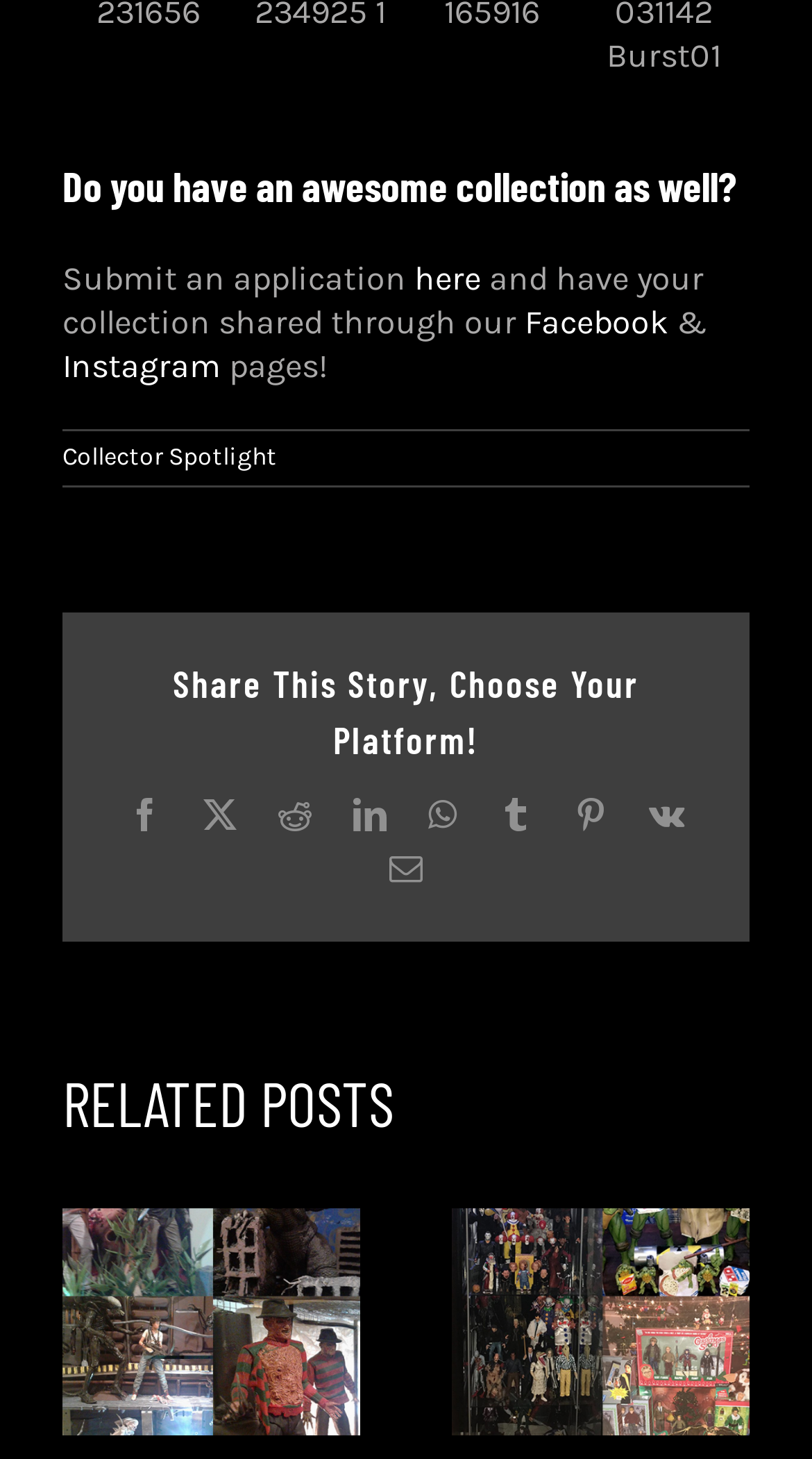Using the format (top-left x, top-left y, bottom-right x, bottom-right y), and given the element description, identify the bounding box coordinates within the screenshot: 0 Comments

None